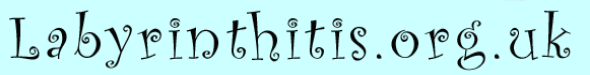What is the purpose of the website?
Kindly give a detailed and elaborate answer to the question.

The website Labyrinthitis.org.uk aims to provide information and support to those suffering from the inner ear condition, fostering a connection among visitors who share similar experiences, as stated in the caption.